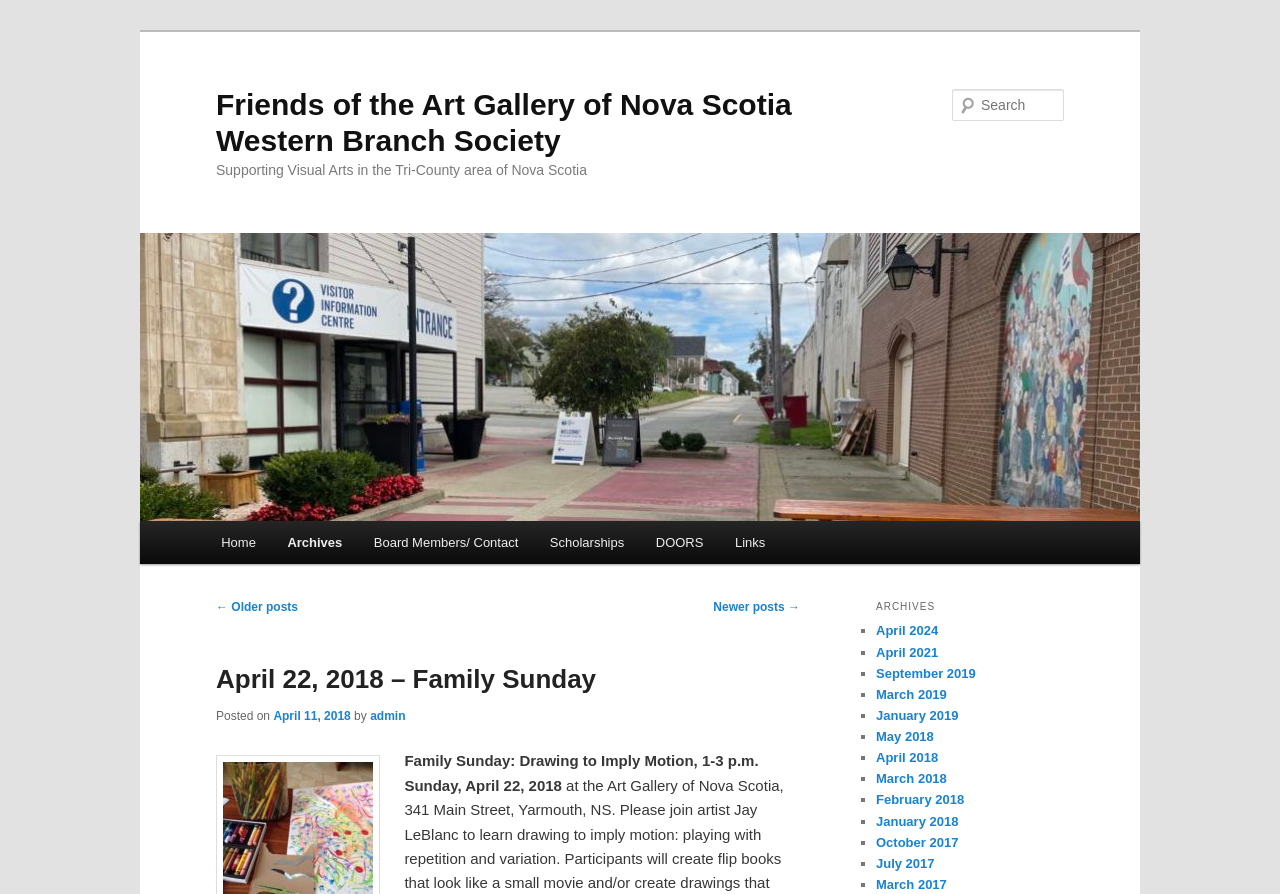Using the provided description: "May 2018", find the bounding box coordinates of the corresponding UI element. The output should be four float numbers between 0 and 1, in the format [left, top, right, bottom].

[0.684, 0.816, 0.73, 0.832]